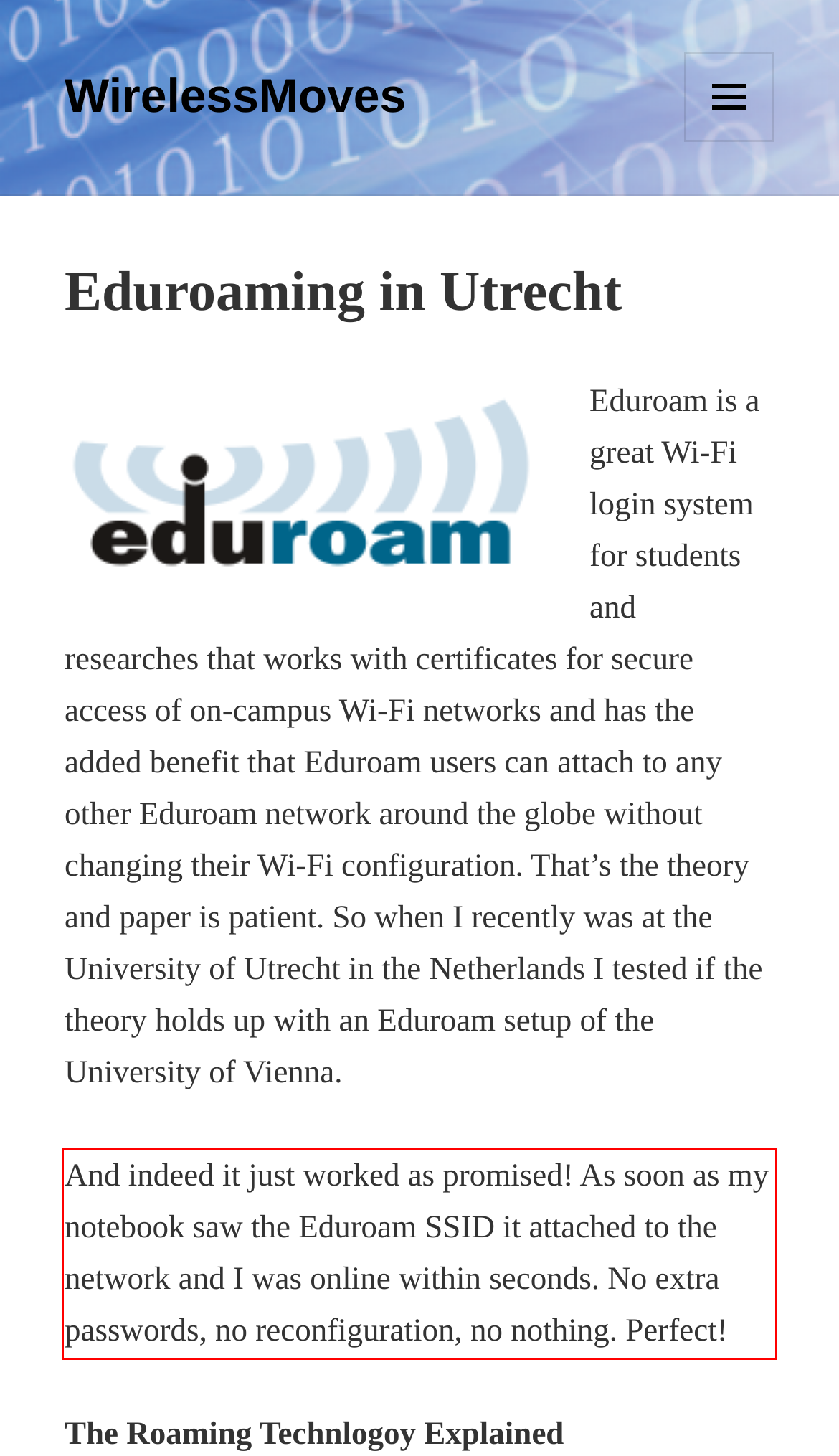Please perform OCR on the text within the red rectangle in the webpage screenshot and return the text content.

And indeed it just worked as promised! As soon as my notebook saw the Eduroam SSID it attached to the network and I was online within seconds. No extra passwords, no reconfiguration, no nothing. Perfect!